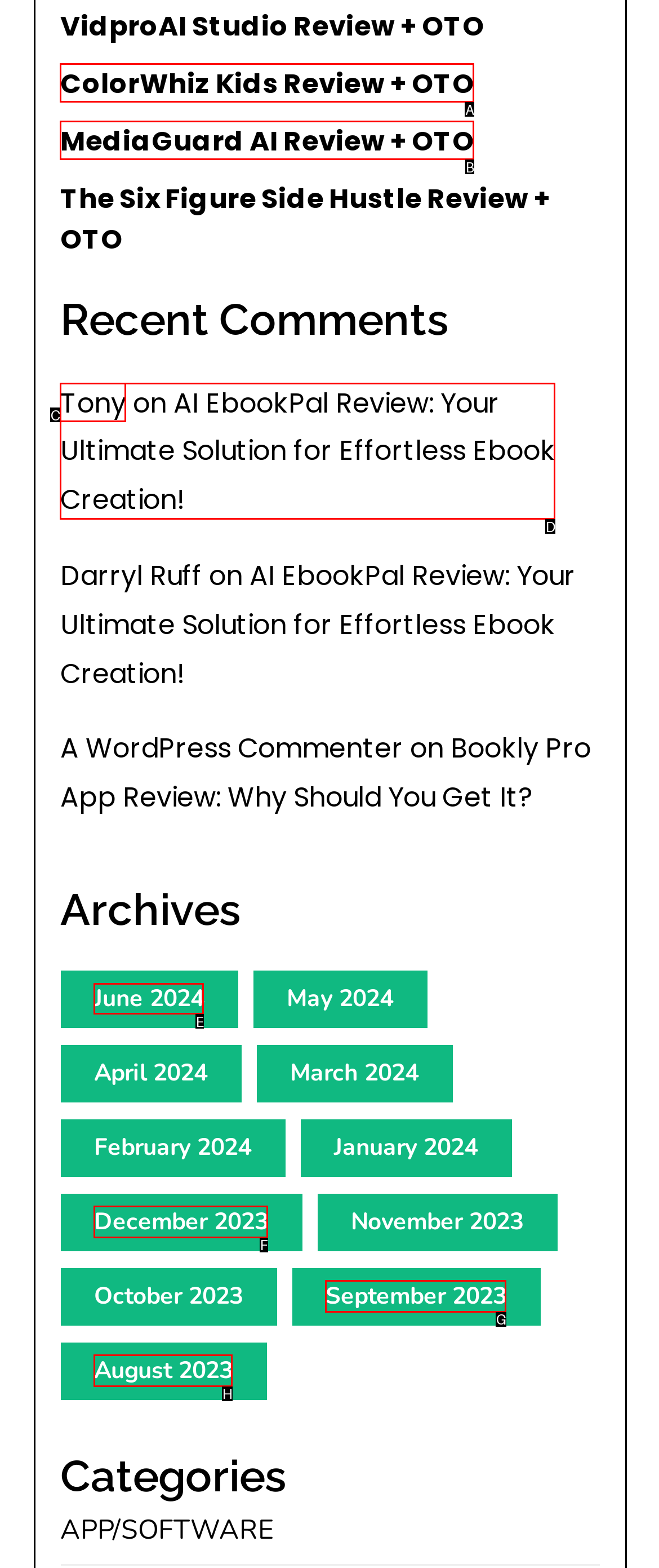Select the right option to accomplish this task: Check archives for June 2024. Reply with the letter corresponding to the correct UI element.

E